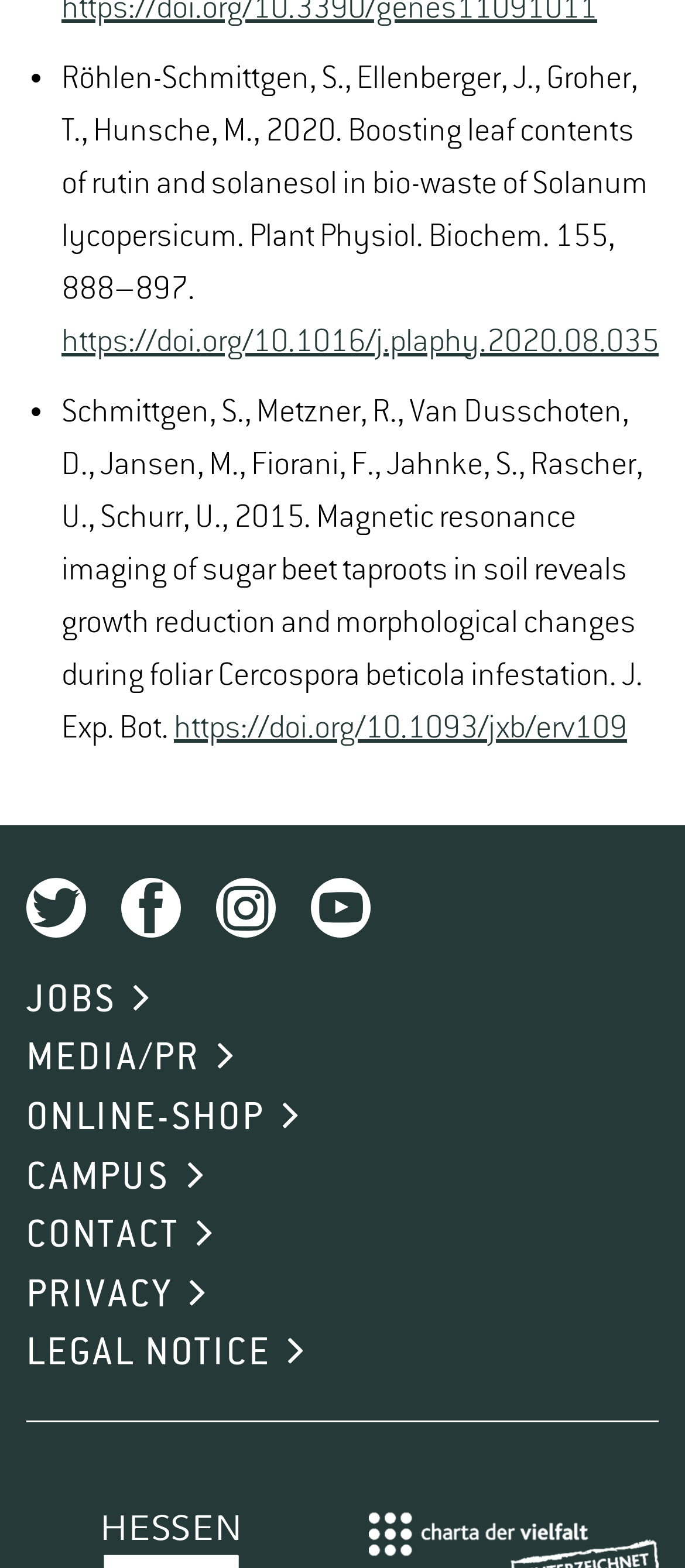Identify the bounding box coordinates of the region that should be clicked to execute the following instruction: "View the article on Plant Physiol. Biochem.".

[0.09, 0.207, 0.962, 0.229]